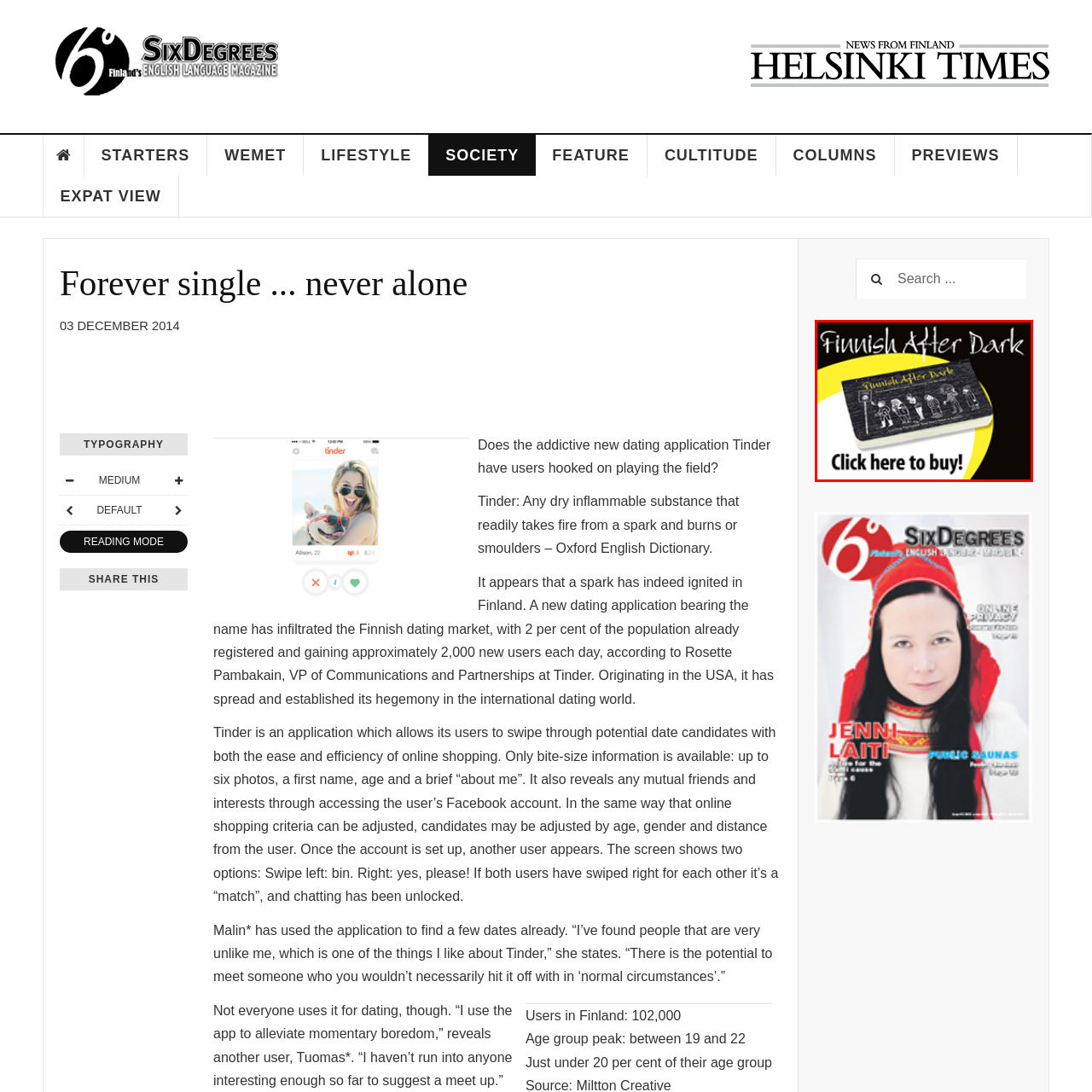Offer a comprehensive narrative for the image inside the red bounding box.

The image features a promotional graphic for the title "Finnish After Dark." It showcases a stylish book cover design, prominently displaying the title in a striking yellow font against a dark background, complemented by illustrations that suggest themes related to Finnish culture or nightlife. Below the book cover, there is a call-to-action that reads, "Click here to buy!" inviting viewers to make a purchase. The overall aesthetic combines a modern flair with a hint of playfulness, effectively capturing the interest of potential readers intrigued by the subject matter.